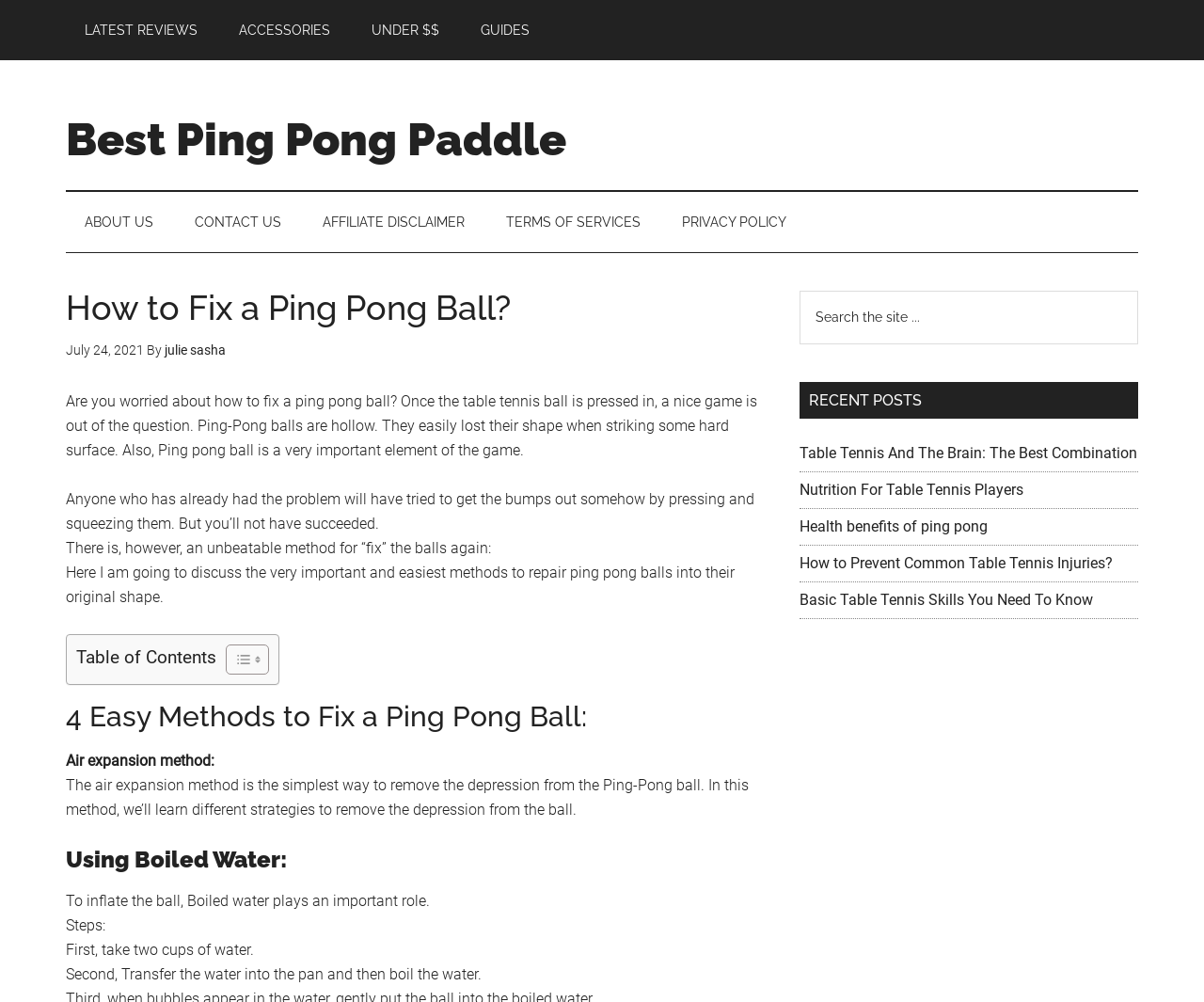Using the given element description, provide the bounding box coordinates (top-left x, top-left y, bottom-right x, bottom-right y) for the corresponding UI element in the screenshot: Guides

[0.384, 0.0, 0.455, 0.06]